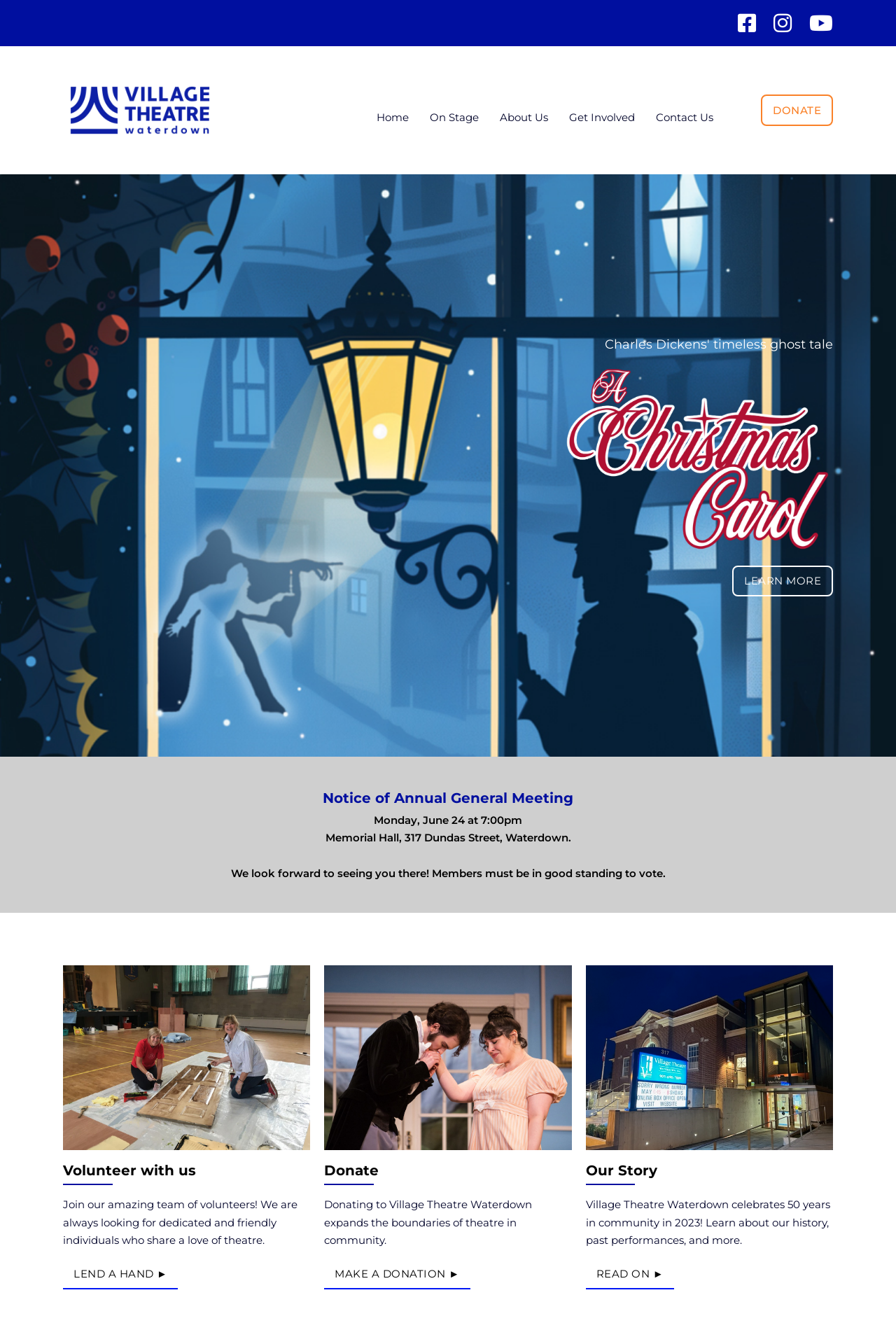What is the location of the Annual General Meeting?
Please look at the screenshot and answer using one word or phrase.

Memorial Hall, 317 Dundas Street, Waterdown